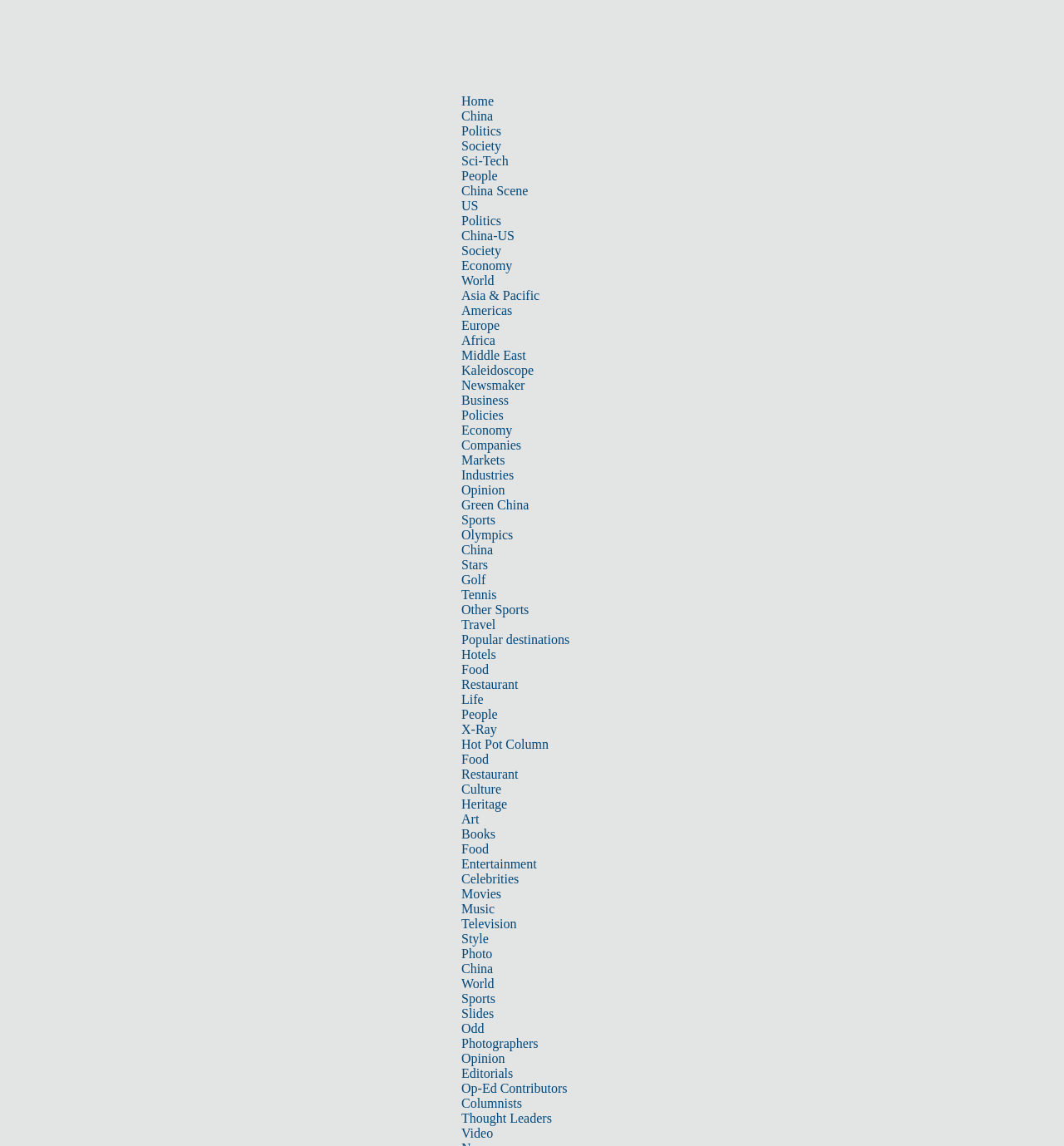Identify the bounding box coordinates of the region that needs to be clicked to carry out this instruction: "Explore the 'Entertainment' category". Provide these coordinates as four float numbers ranging from 0 to 1, i.e., [left, top, right, bottom].

[0.434, 0.748, 0.504, 0.76]